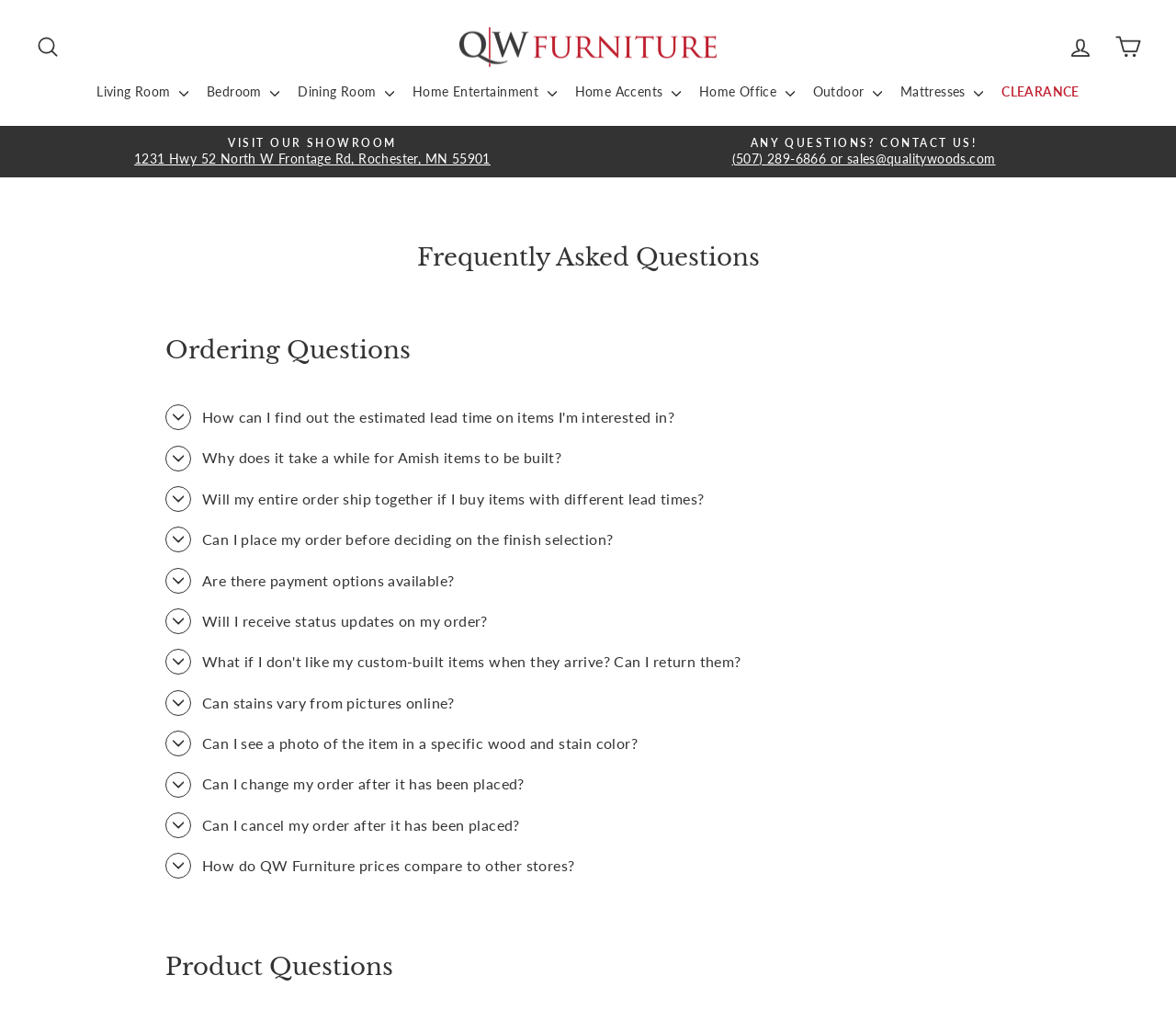Determine the bounding box coordinates of the clickable element to achieve the following action: 'Check the demo'. Provide the coordinates as four float values between 0 and 1, formatted as [left, top, right, bottom].

None